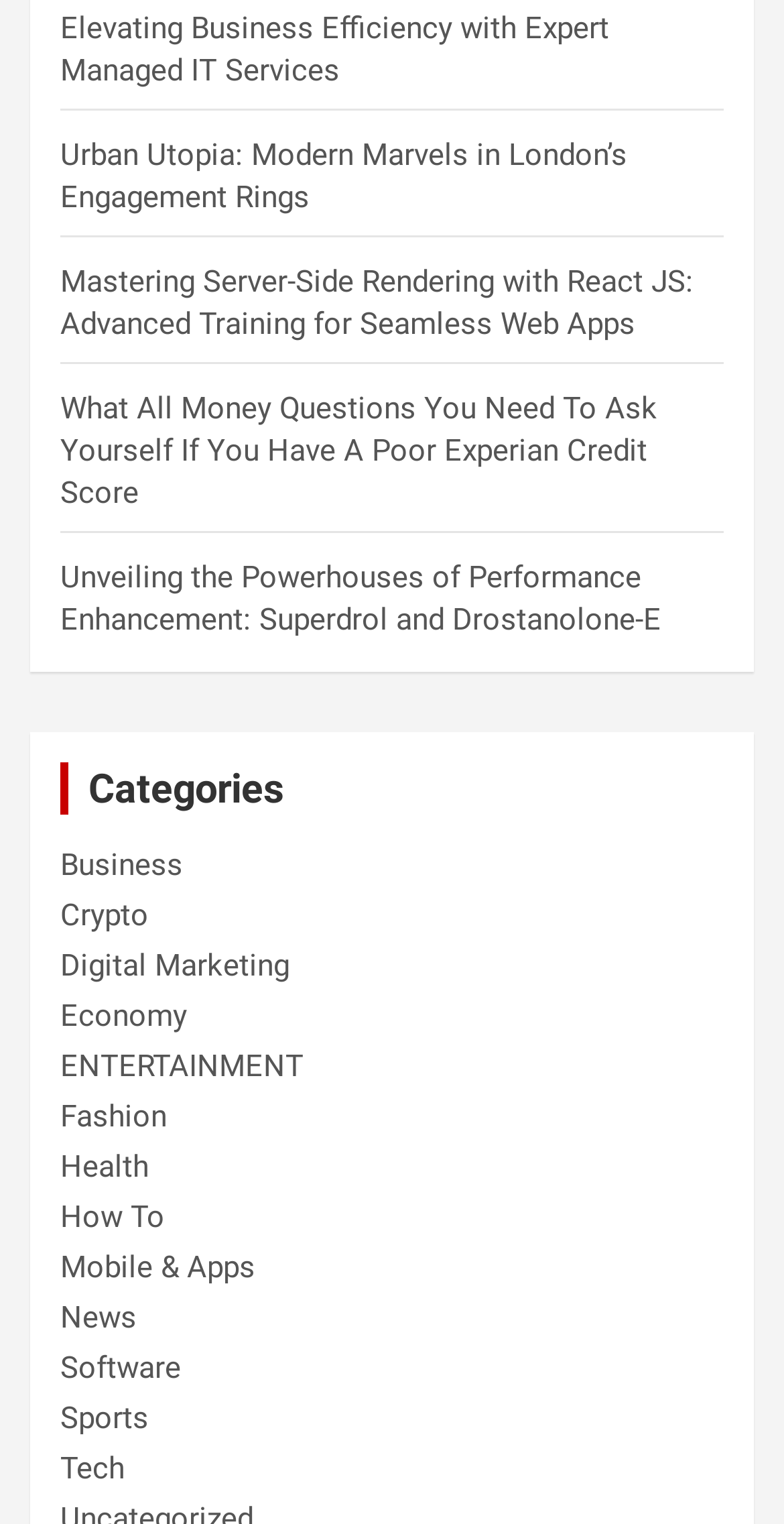Determine the bounding box coordinates for the area that should be clicked to carry out the following instruction: "Click on the 'Elevating Business Efficiency with Expert Managed IT Services' link".

[0.077, 0.007, 0.777, 0.059]